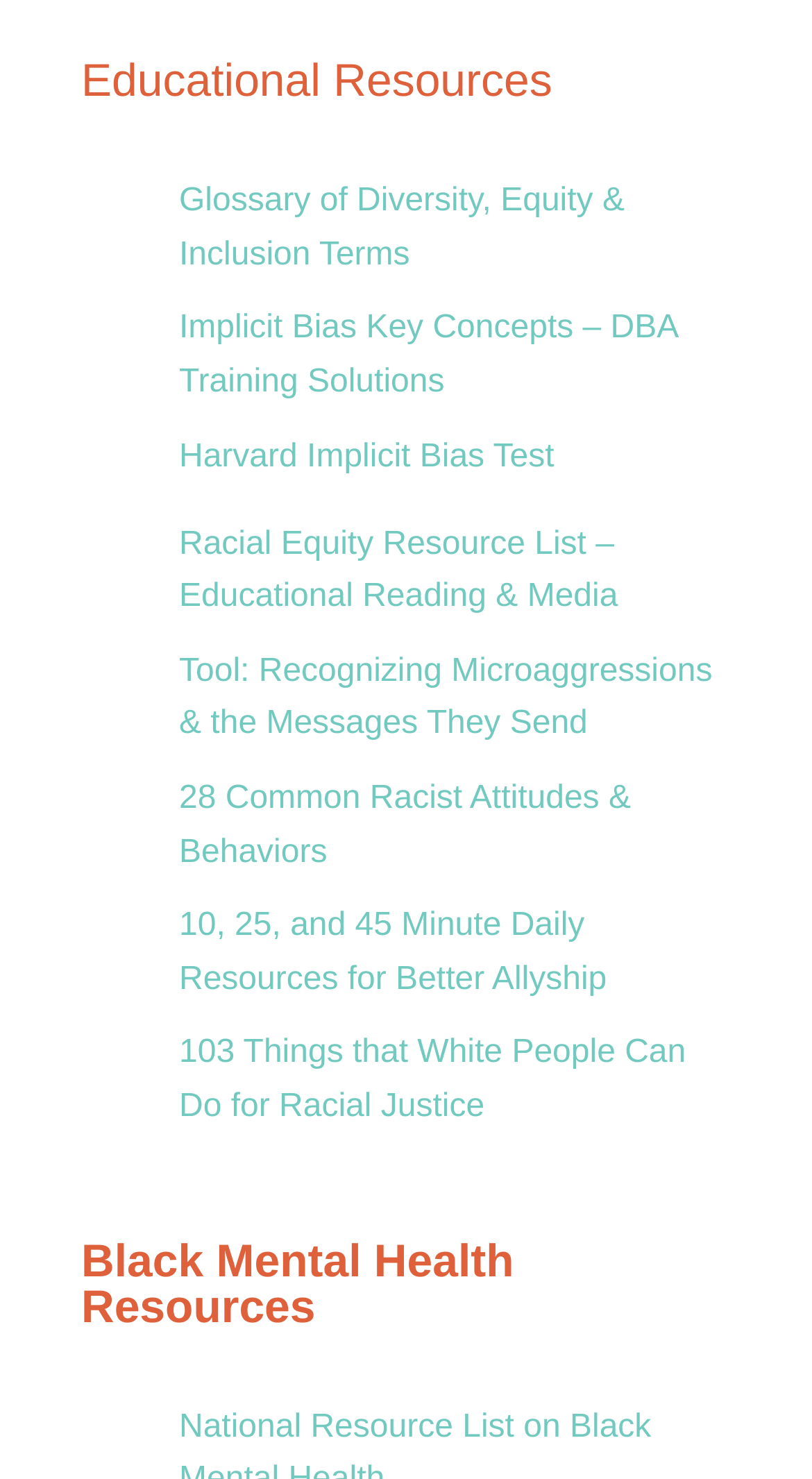Locate the bounding box coordinates of the element to click to perform the following action: 'Check 'Kontakti''. The coordinates should be given as four float values between 0 and 1, in the form of [left, top, right, bottom].

None